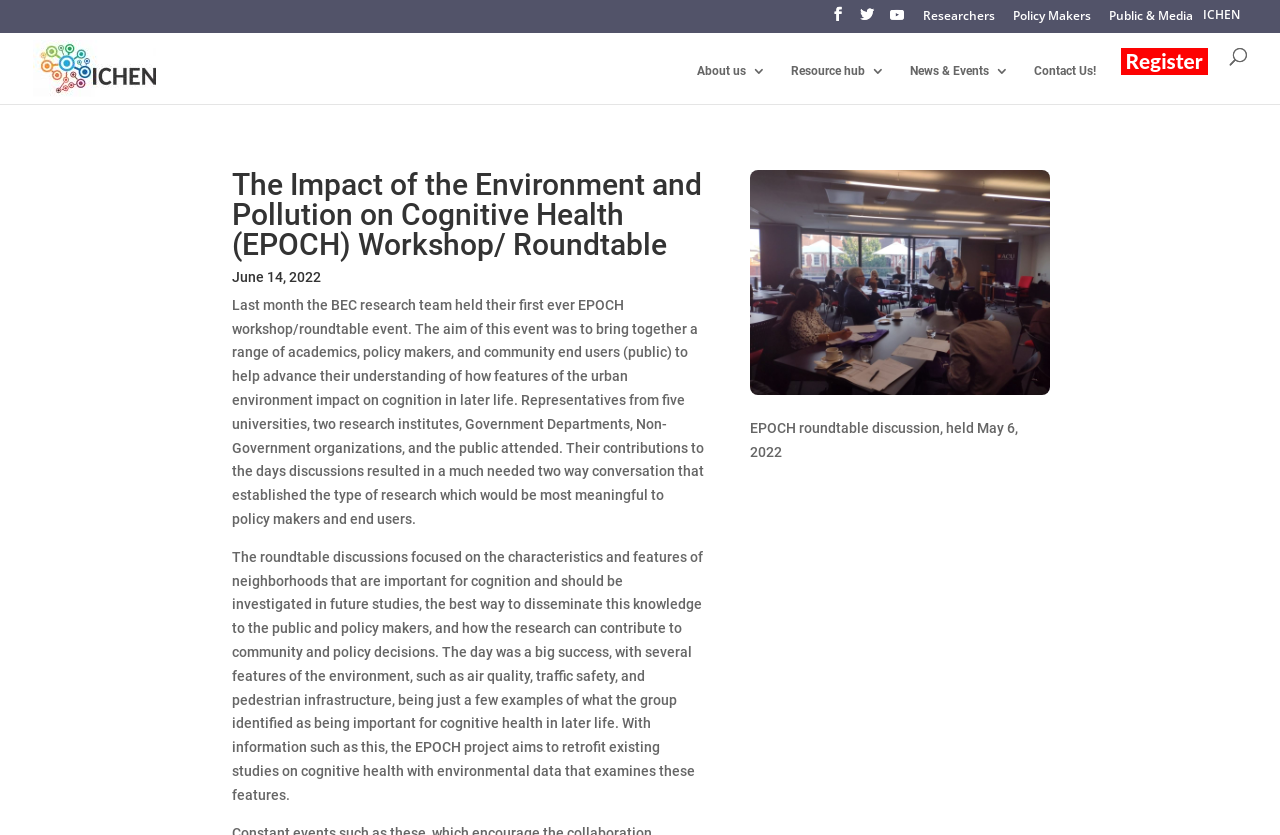Answer briefly with one word or phrase:
What is the purpose of the roundtable discussions?

To advance understanding